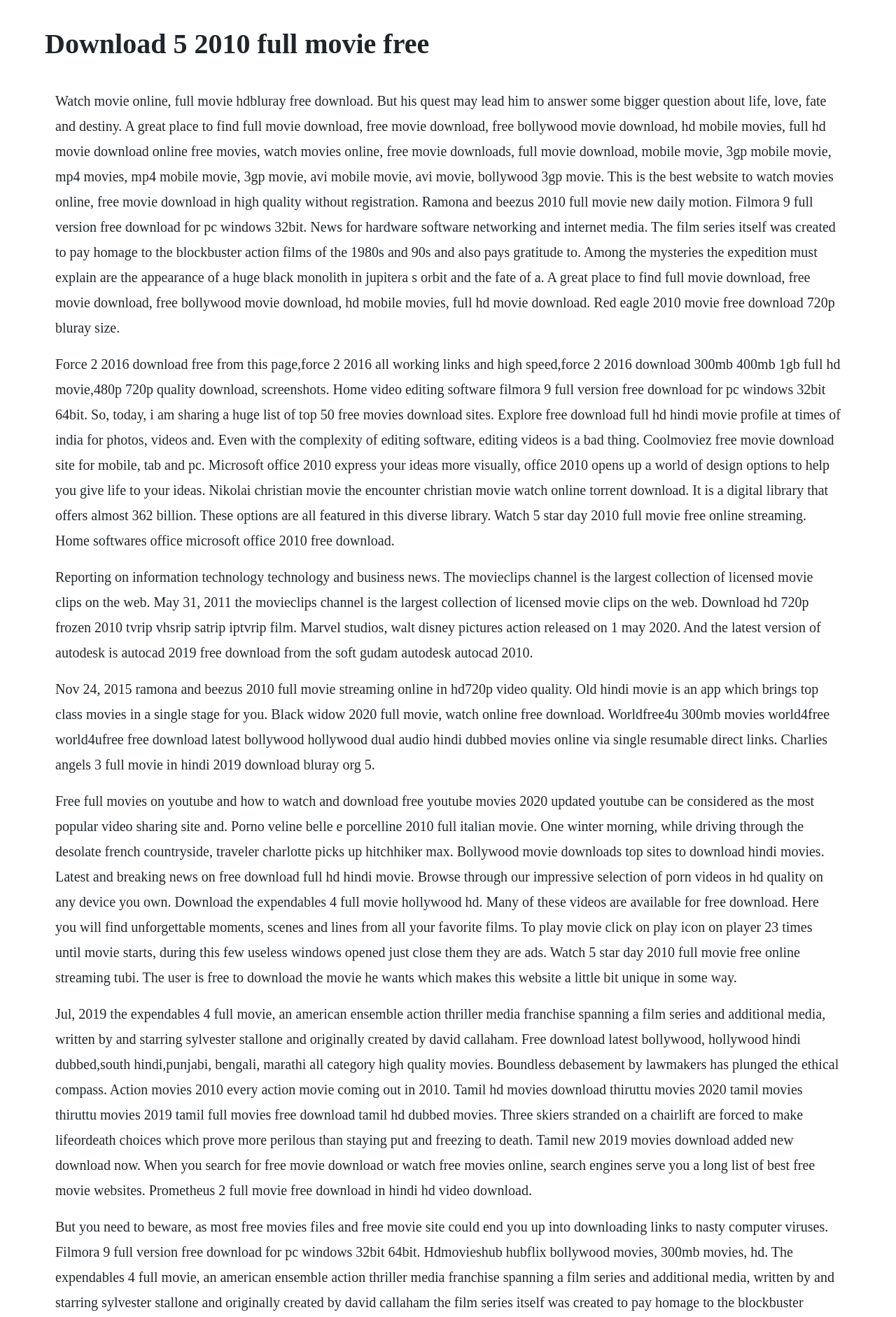What type of movies are available on this website?
Based on the screenshot, respond with a single word or phrase.

Bollywood, Hollywood, Hindi dubbed